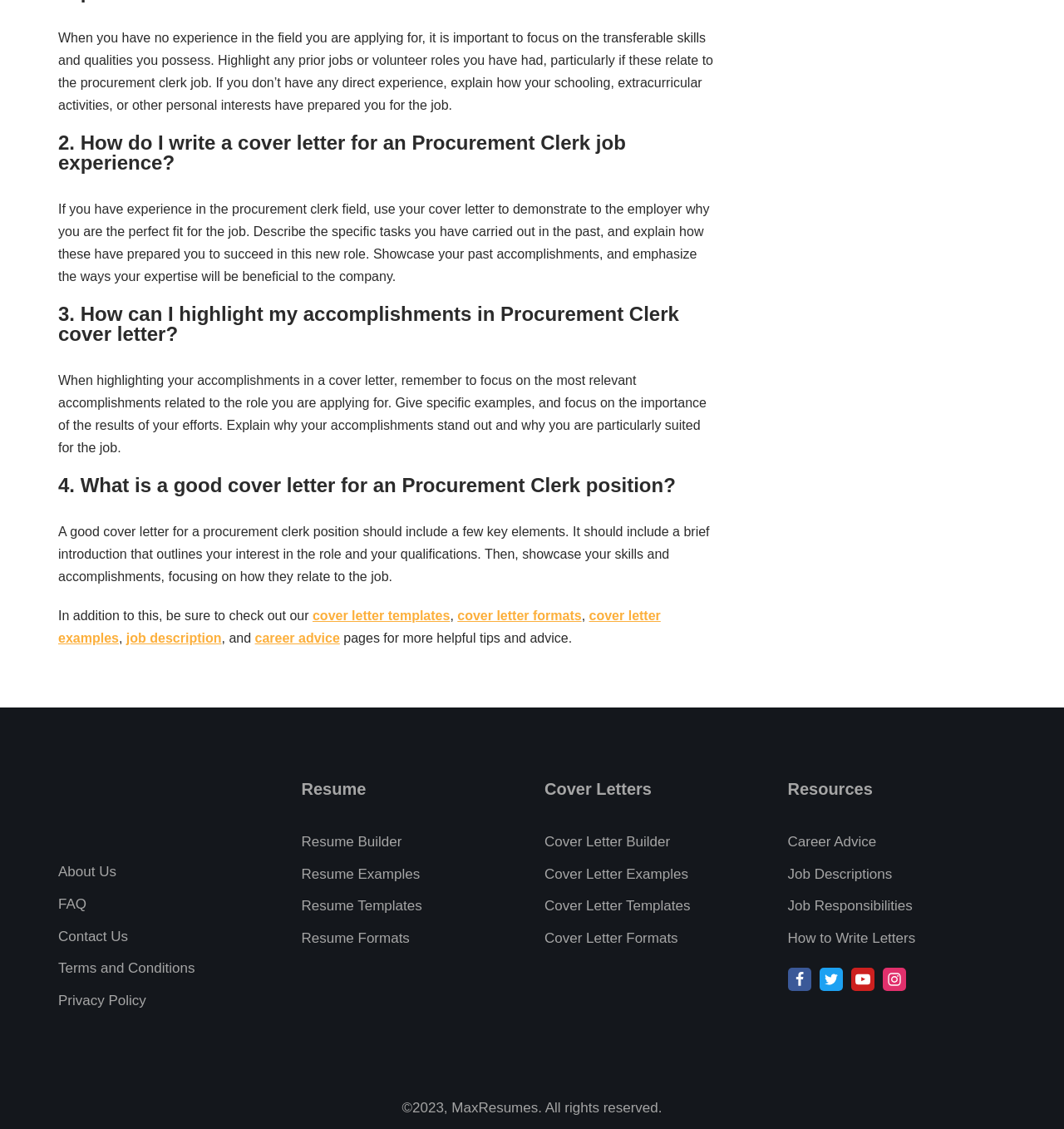Could you find the bounding box coordinates of the clickable area to complete this instruction: "Follow MaxResumes on Facebook"?

[0.74, 0.857, 0.762, 0.878]